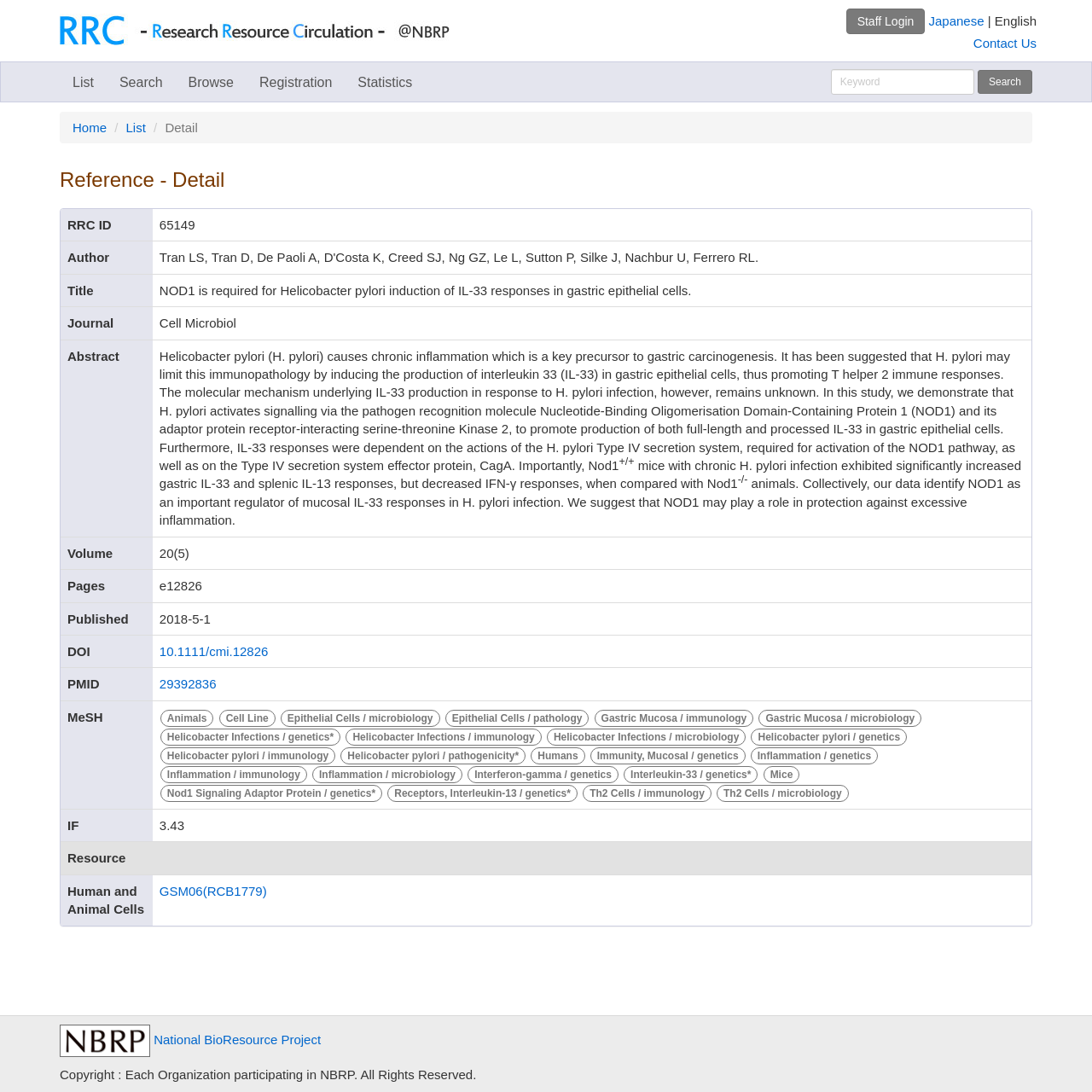Locate the bounding box coordinates of the area where you should click to accomplish the instruction: "Search for a keyword".

[0.761, 0.063, 0.892, 0.087]